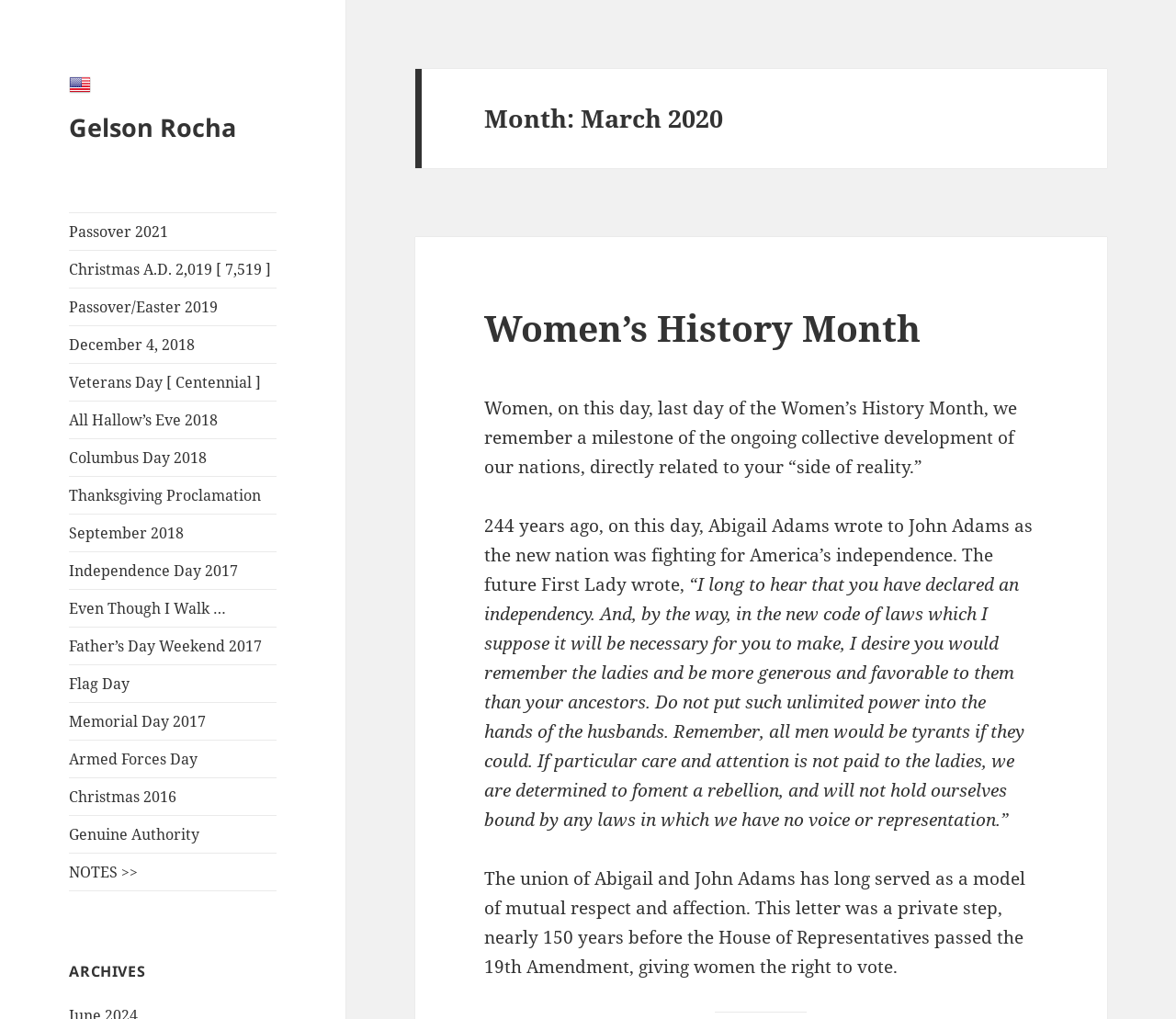What is the purpose of the links on the left side of the webpage?
Based on the image, answer the question with as much detail as possible.

The links on the left side of the webpage are labeled as 'ARCHIVES' and appear to be a collection of past writings or events, organized by date or topic.